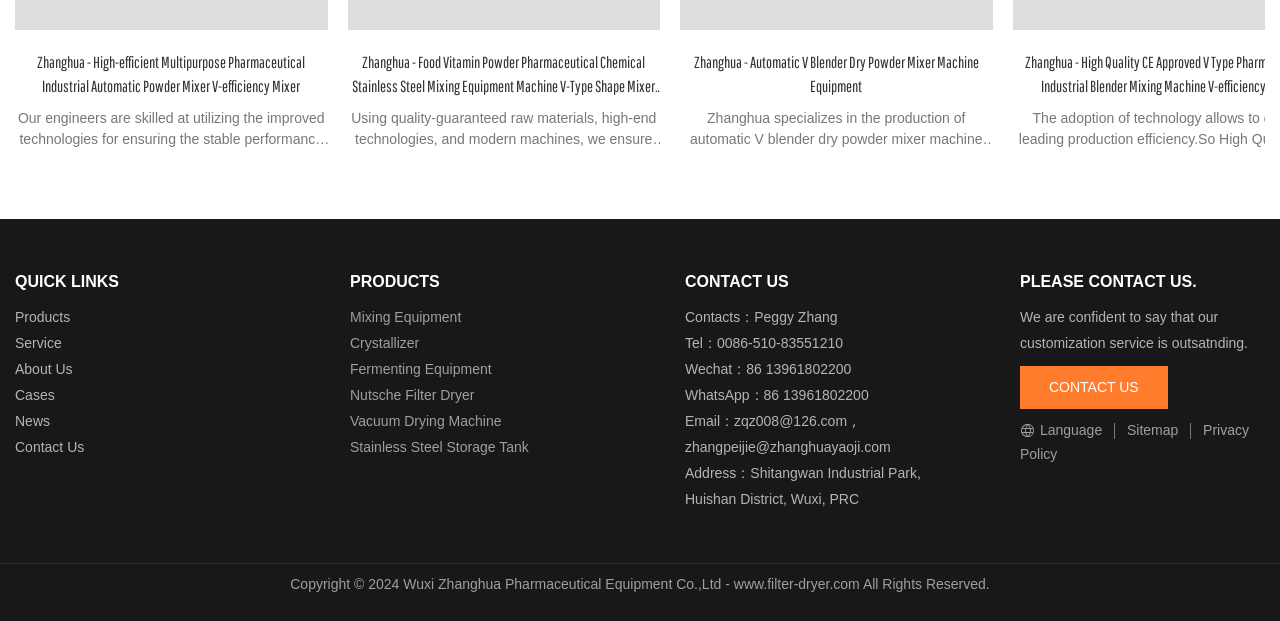Please specify the bounding box coordinates of the clickable region necessary for completing the following instruction: "Send an email to zqz008@126.com". The coordinates must consist of four float numbers between 0 and 1, i.e., [left, top, right, bottom].

[0.573, 0.665, 0.662, 0.69]